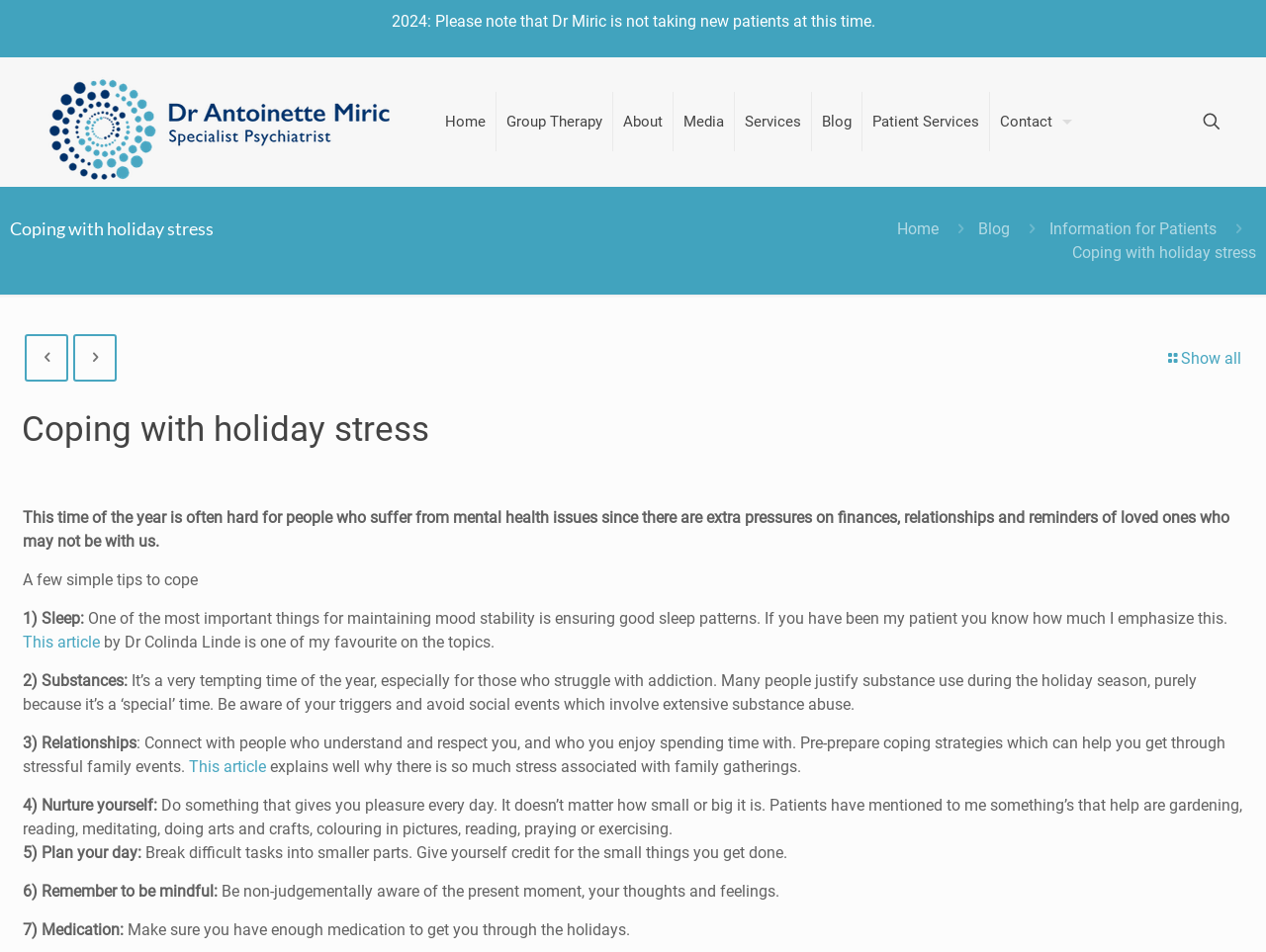Show the bounding box coordinates of the region that should be clicked to follow the instruction: "Click the 'Previous post' link."

[0.02, 0.351, 0.054, 0.401]